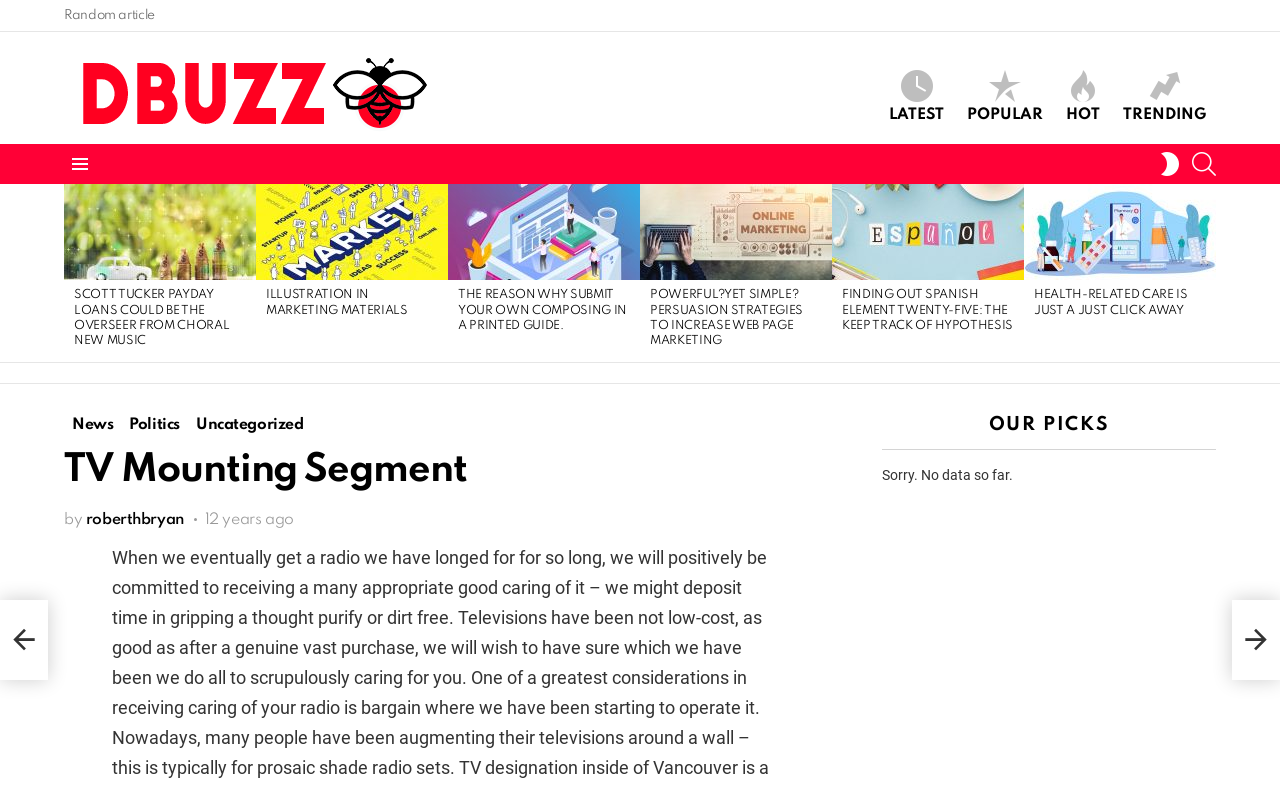Extract the main heading text from the webpage.

TV Mounting Segment